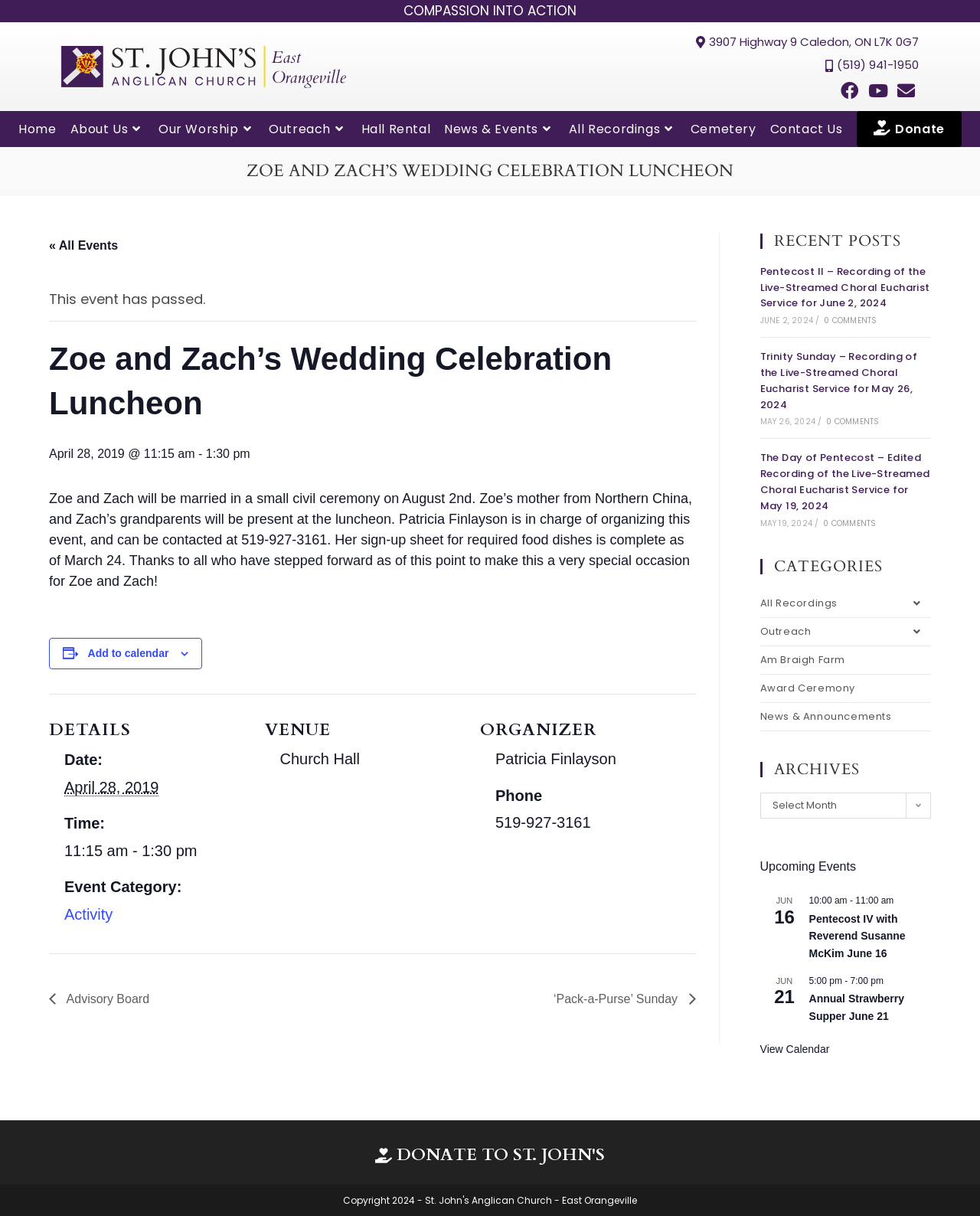Bounding box coordinates are specified in the format (top-left x, top-left y, bottom-right x, bottom-right y). All values are floating point numbers bounded between 0 and 1. Please provide the bounding box coordinate of the region this sentence describes: « Advisory Board

[0.05, 0.816, 0.161, 0.827]